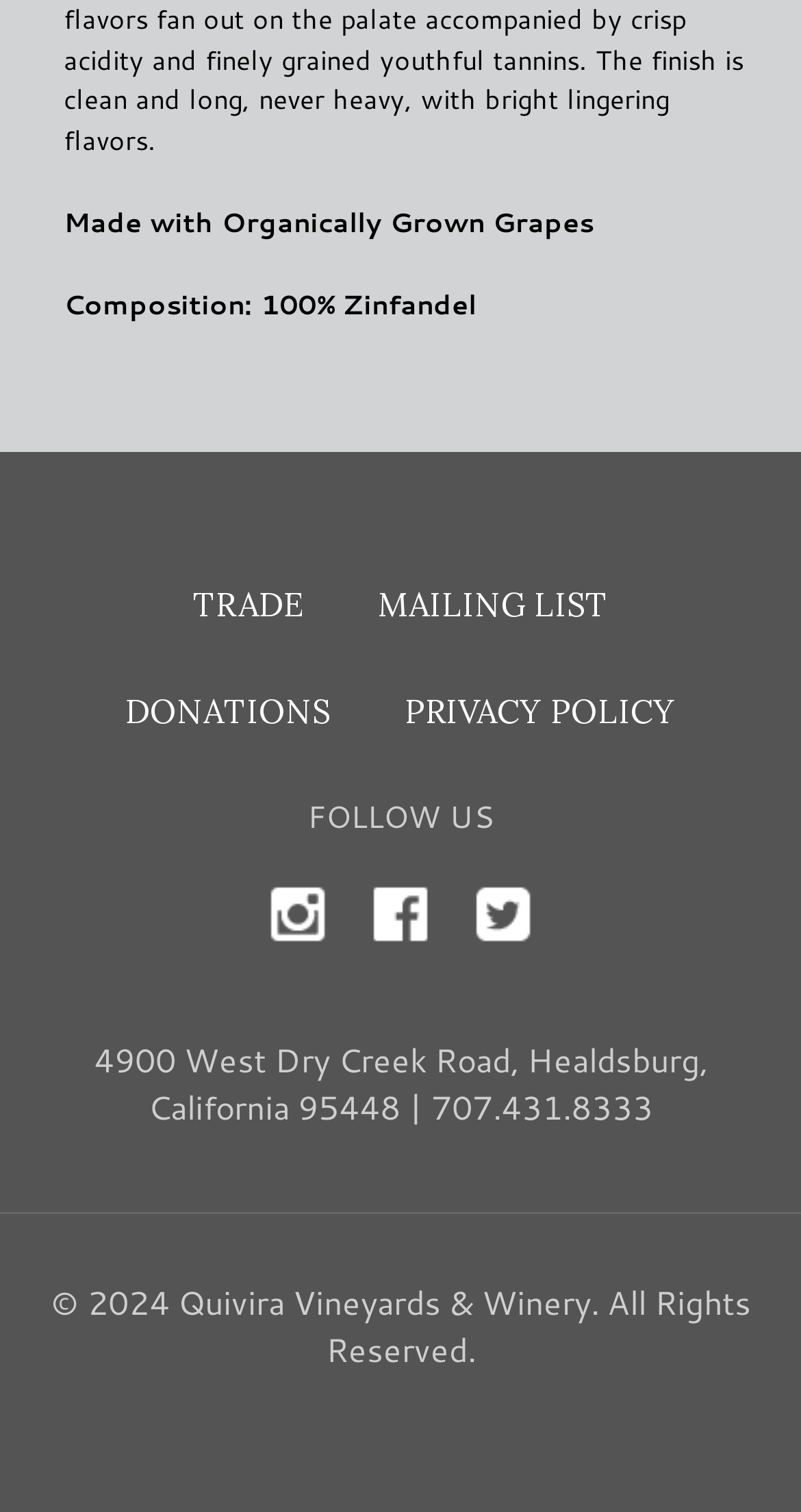Can you give a detailed response to the following question using the information from the image? What is the address of Quivira Vineyards & Winery?

The answer can be found in the StaticText element containing the address, which is located near the bottom of the webpage.